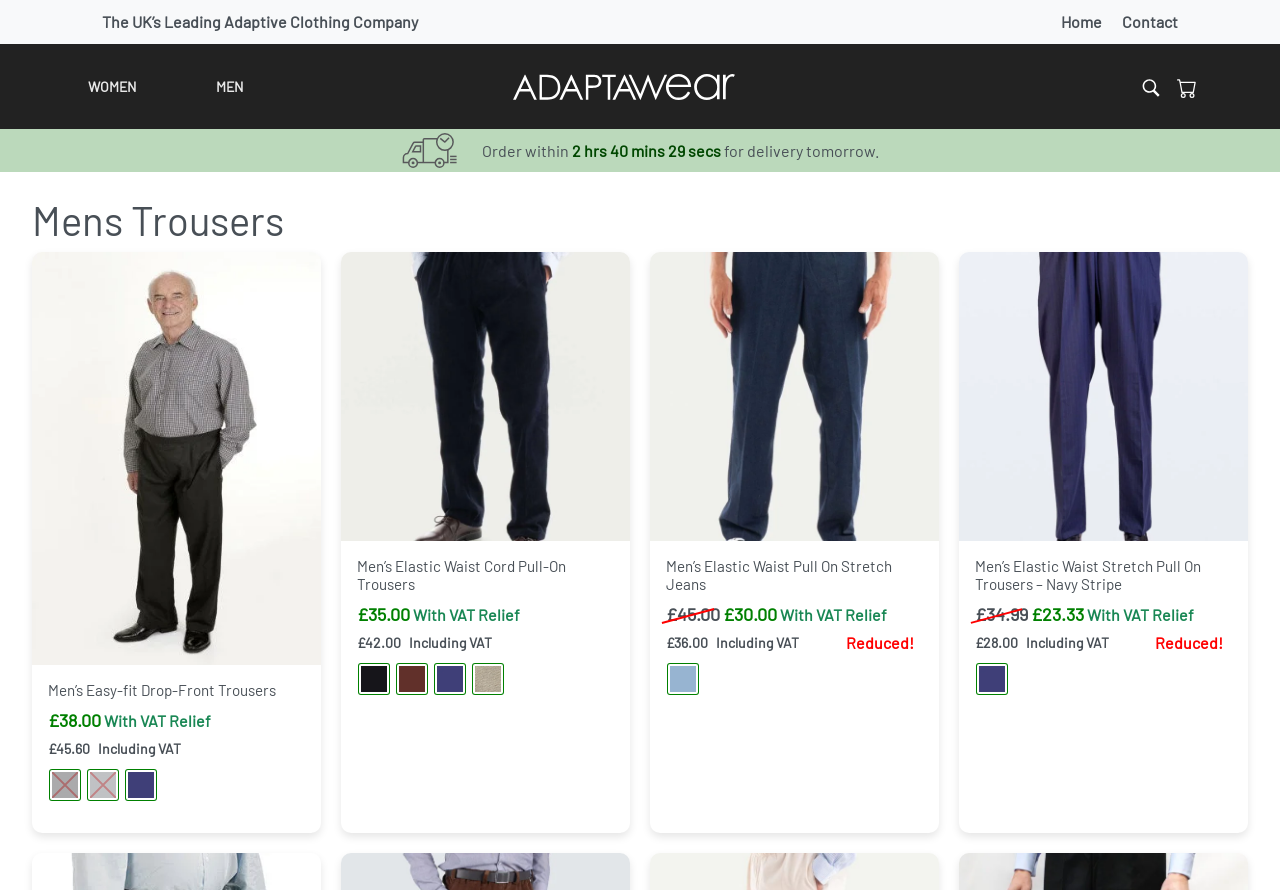Please find the bounding box coordinates for the clickable element needed to perform this instruction: "Choose the 'Navy Blue' color option for the 'Men's Elastic Waist Stretch Pull On Trousers - Navy Stripe'".

[0.764, 0.747, 0.787, 0.78]